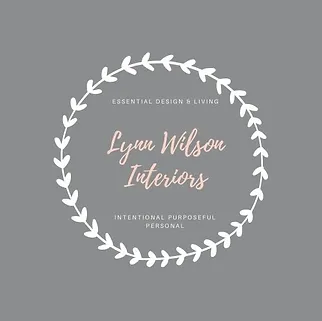Create an extensive caption that includes all significant details of the image.

This image features the logo for Lynn Wilson Interiors, set against a subtle gray background. The design is elegantly framed by white foliage that forms a circular wreath, conveying a sense of warmth and personalization. At the center, the brand name "Lynn Wilson Interiors" is written in a sophisticated script, emphasizing the artistic and creative aspect of the business. Above the name are the words "Essential Design & Living," while below, the tagline reads "Intentional Purposeful Personal," highlighting the company's focus on thoughtful and tailored interior design services. This logo encapsulates the ethos of Lynn Wilson Interiors, signaling a commitment to quality and aesthetic excellence in home decor.